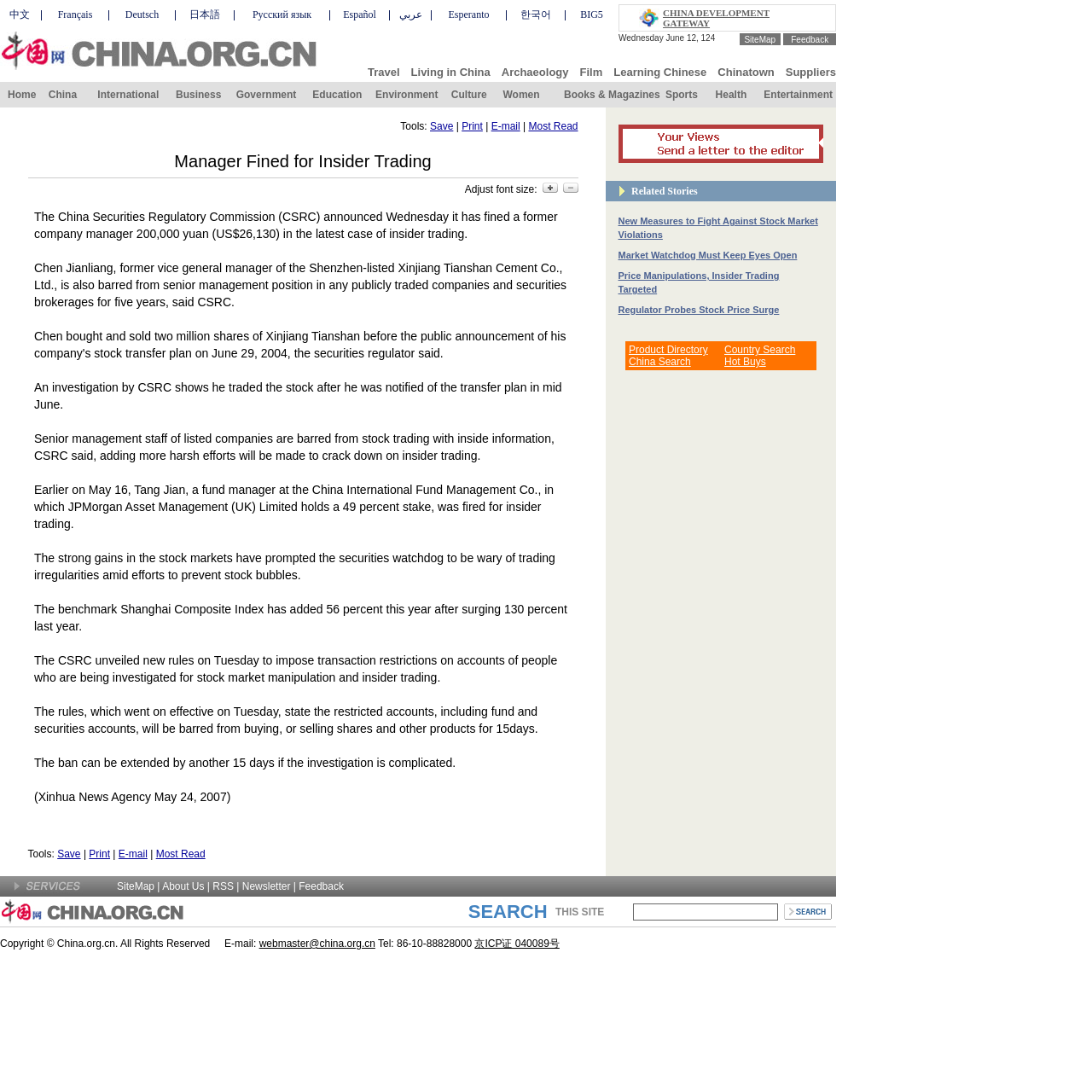What is the purpose of the image on the left side of the webpage?
Refer to the image and give a detailed response to the question.

The image on the left side of the webpage appears to be a decoration or logo, as it does not contain any text or functional elements.